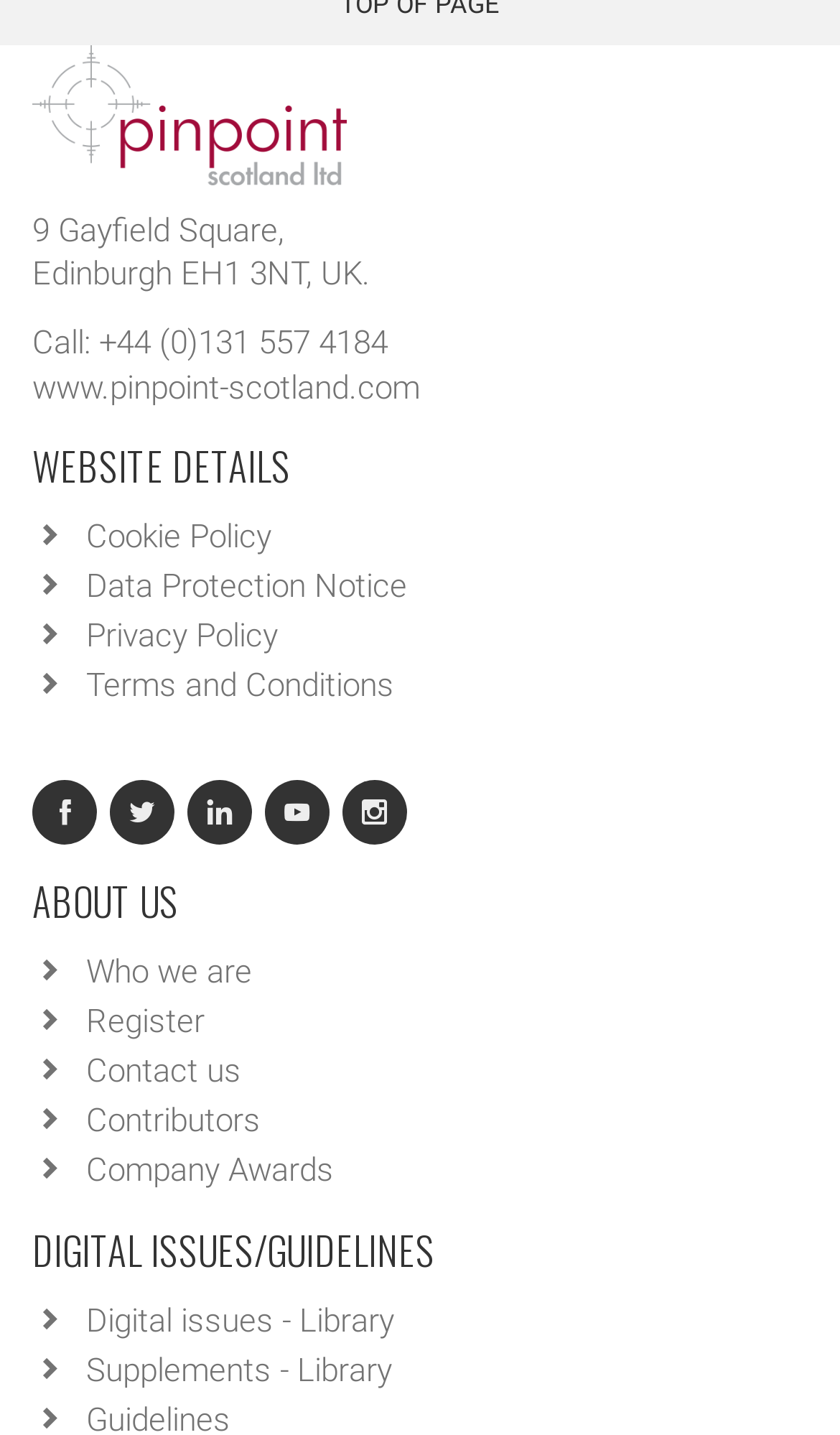Please identify the bounding box coordinates of the clickable region that I should interact with to perform the following instruction: "Click on the Andrew Hearle link". The coordinates should be expressed as four float numbers between 0 and 1, i.e., [left, top, right, bottom].

None